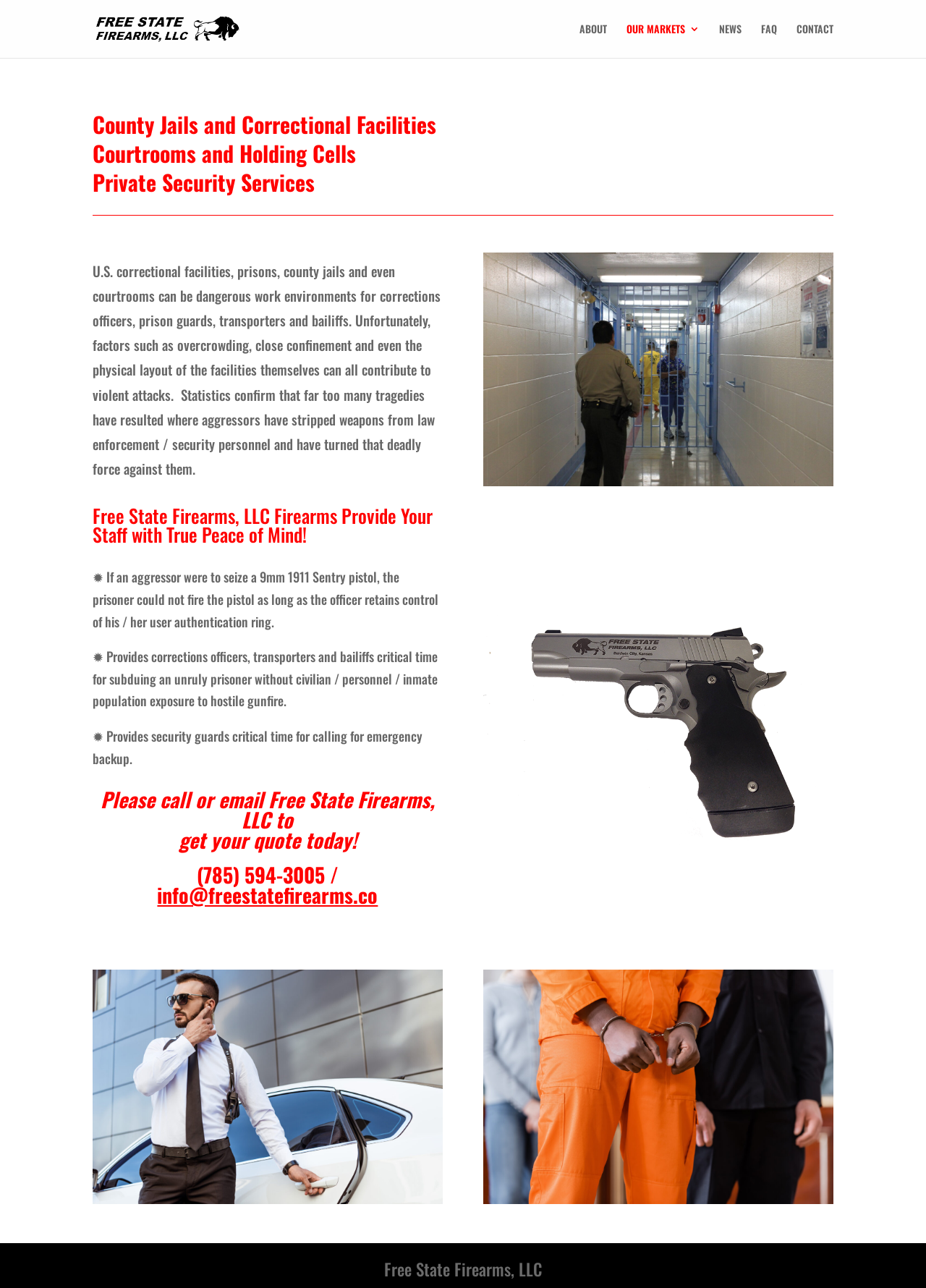Please provide a brief answer to the following inquiry using a single word or phrase:
How can corrections officers, transporters, and bailiffs benefit from Free State Firearms, LLC's products?

Critical time for subduing prisoners